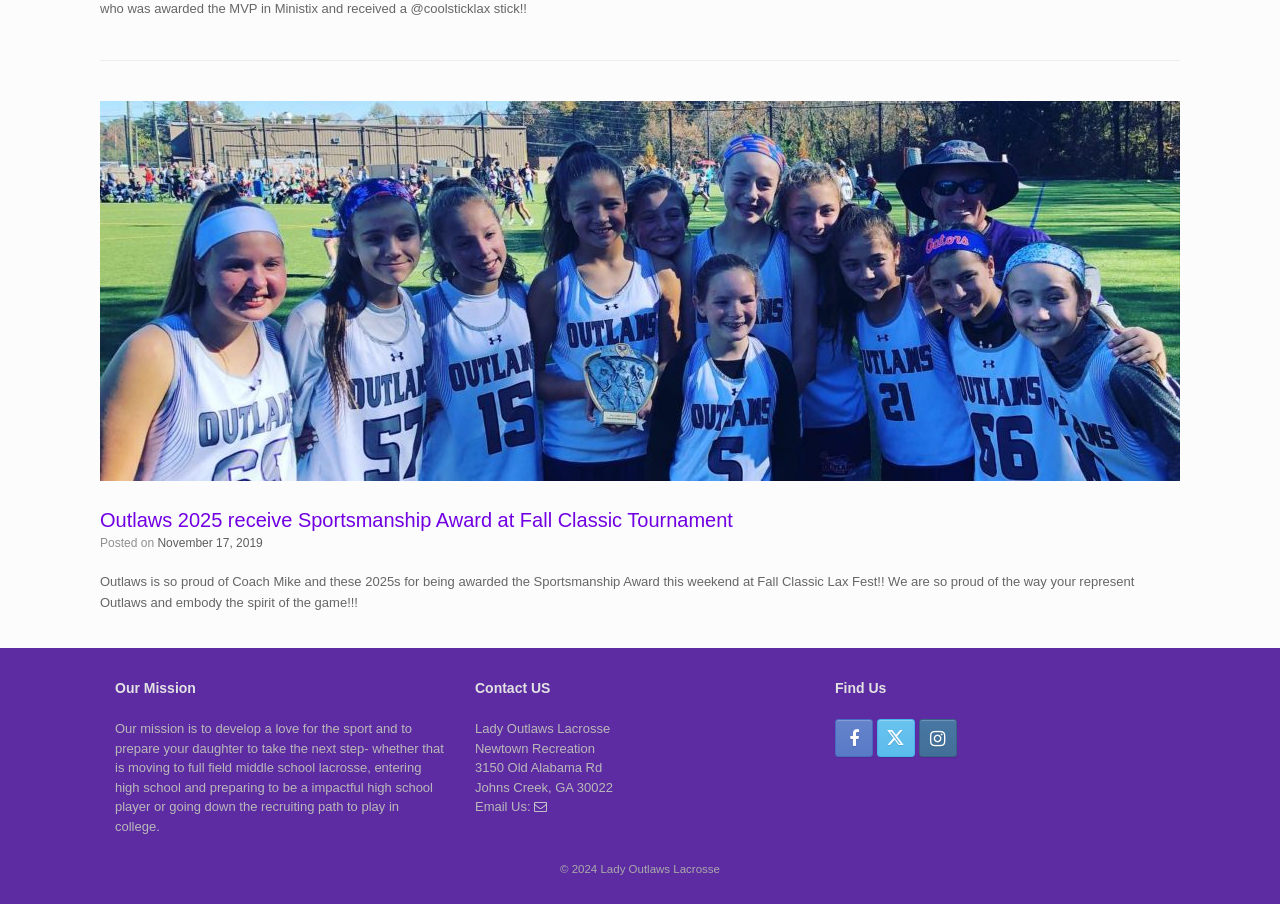Given the element description "November 17, 2019" in the screenshot, predict the bounding box coordinates of that UI element.

[0.123, 0.593, 0.205, 0.608]